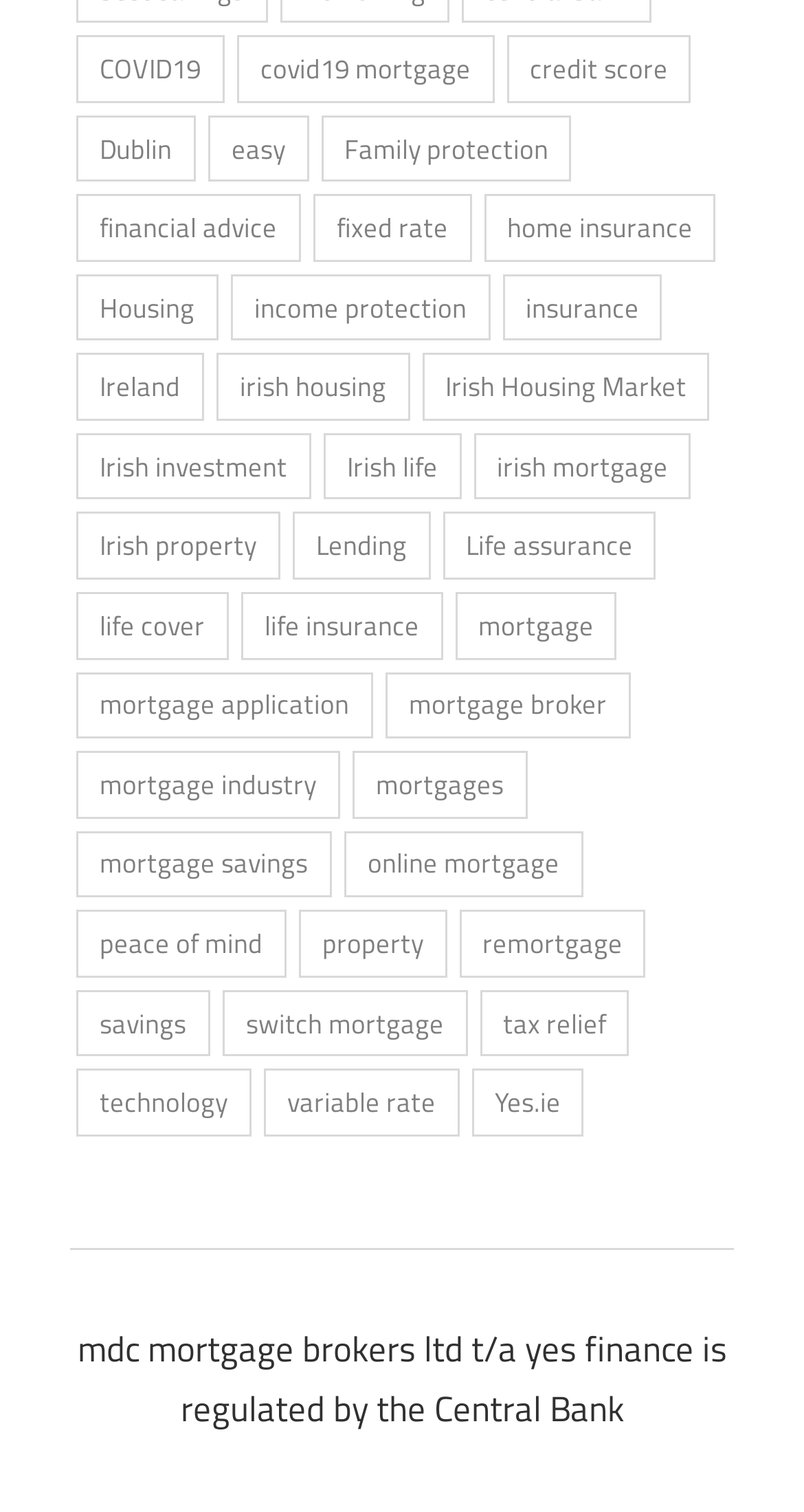How many links are on this webpage?
Look at the image and respond with a single word or a short phrase.

114